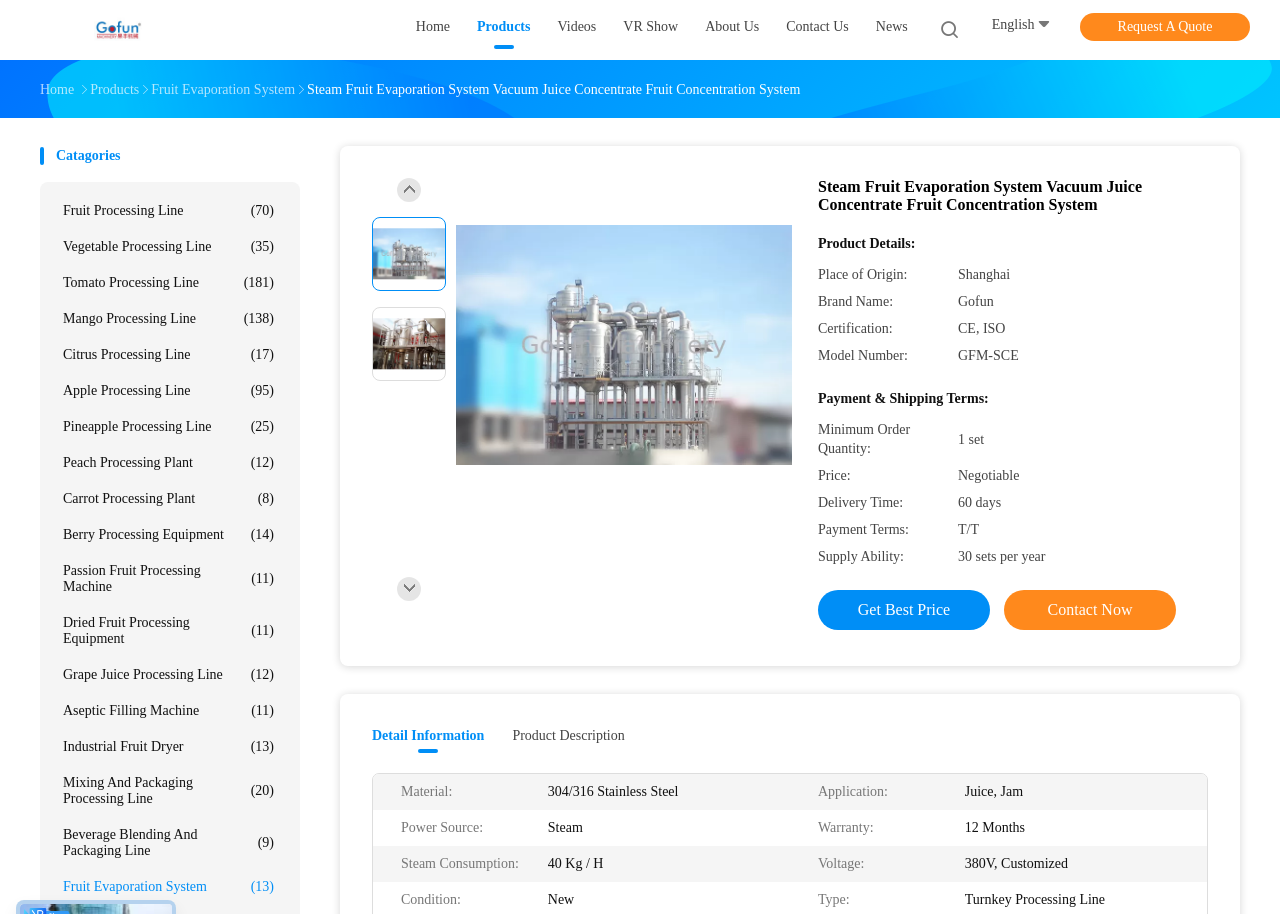Answer the following inquiry with a single word or phrase:
How many product categories are listed?

14